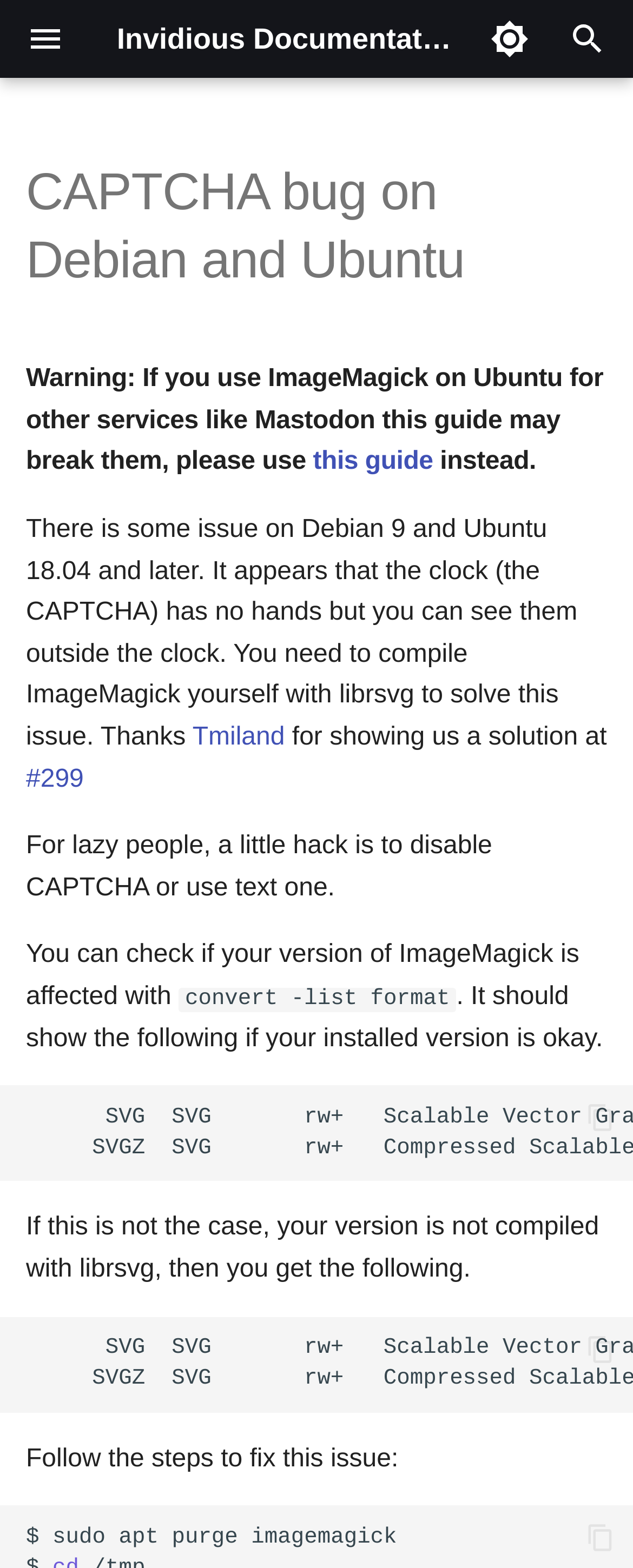Your task is to extract the text of the main heading from the webpage.

CAPTCHA bug on Debian and Ubuntu